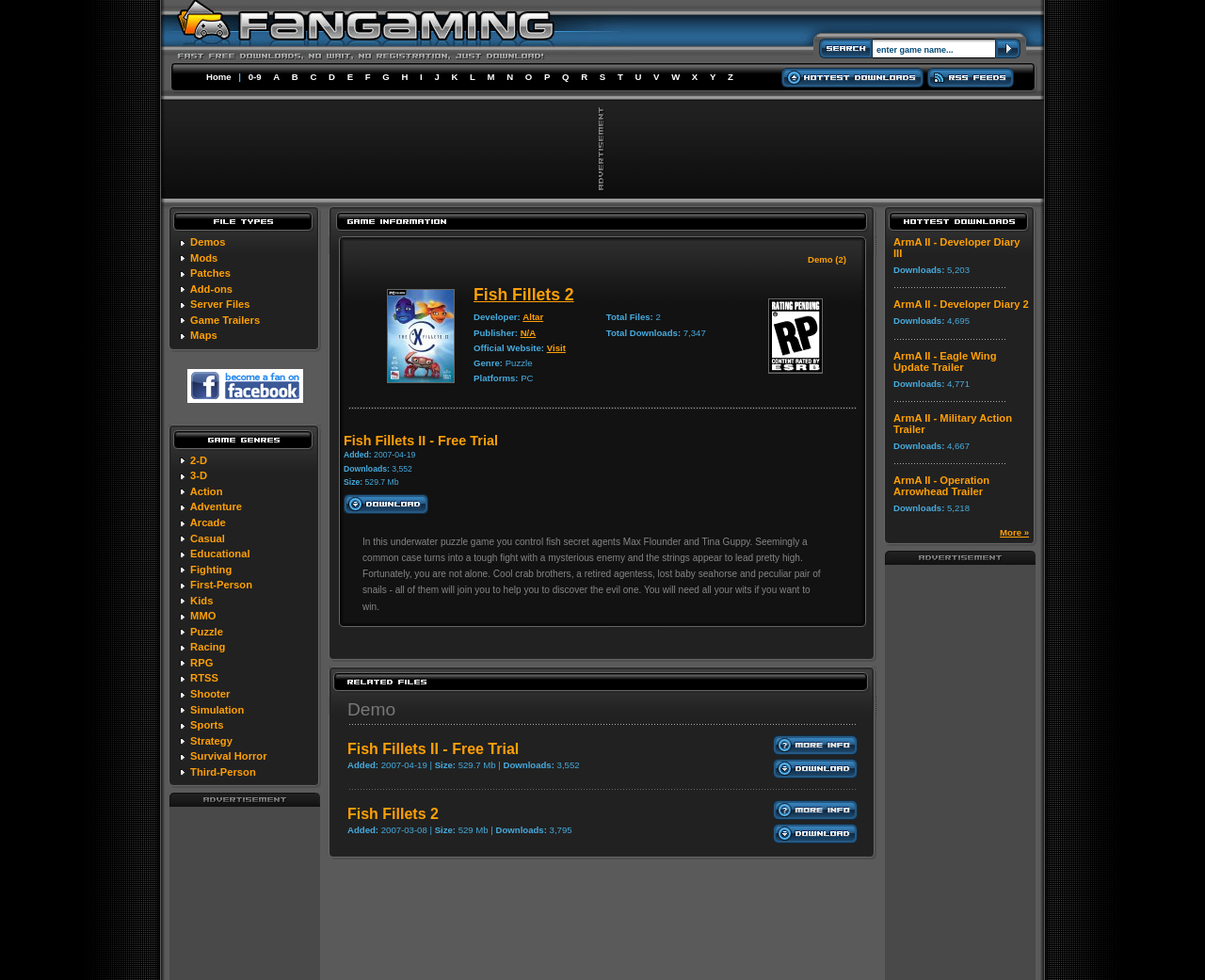Bounding box coordinates should be provided in the format (top-left x, top-left y, bottom-right x, bottom-right y) with all values between 0 and 1. Identify the bounding box for this UI element: Fish Fillets 2

[0.393, 0.291, 0.476, 0.31]